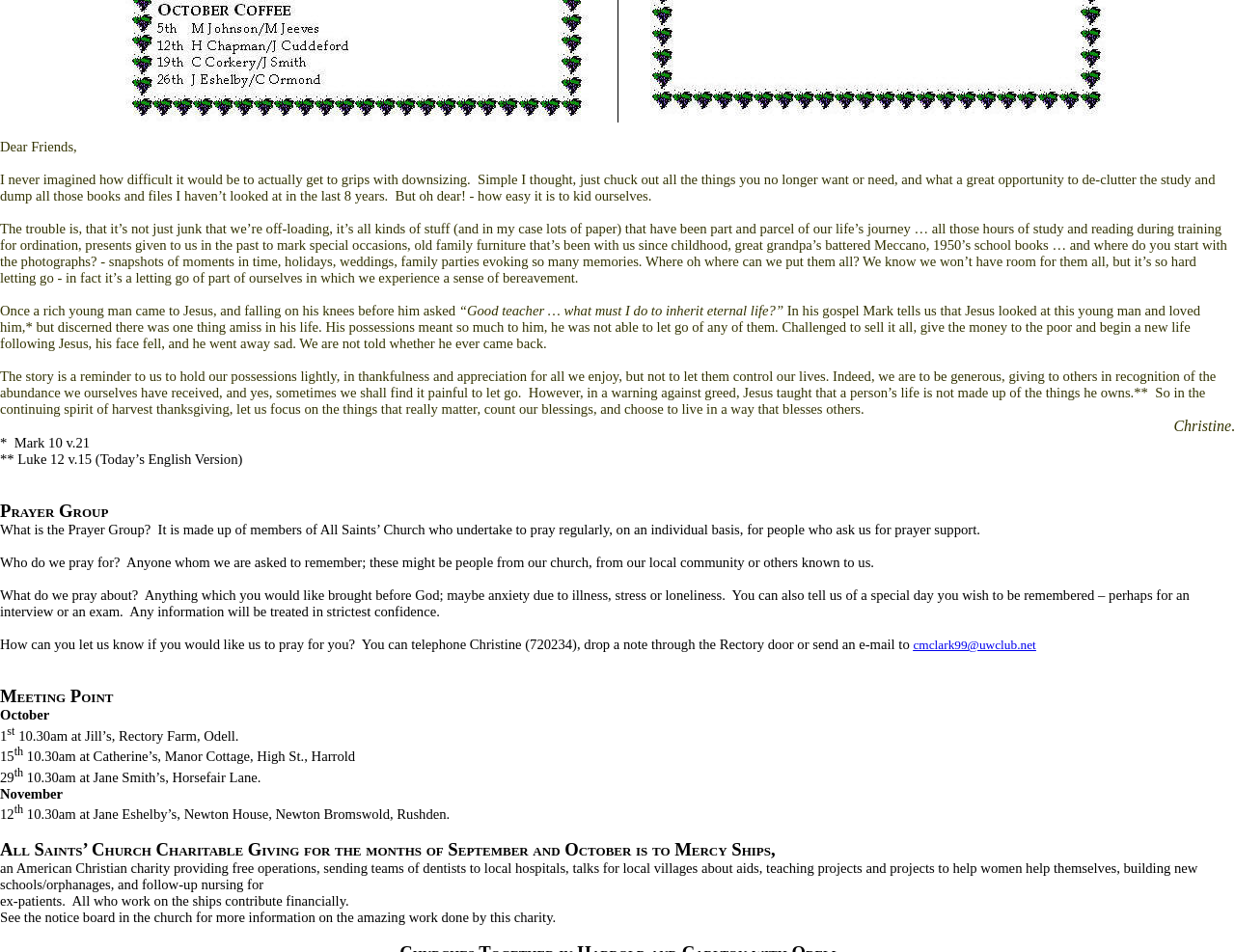Determine the bounding box for the described UI element: "cmclark99@uwclub.net".

[0.739, 0.67, 0.839, 0.685]